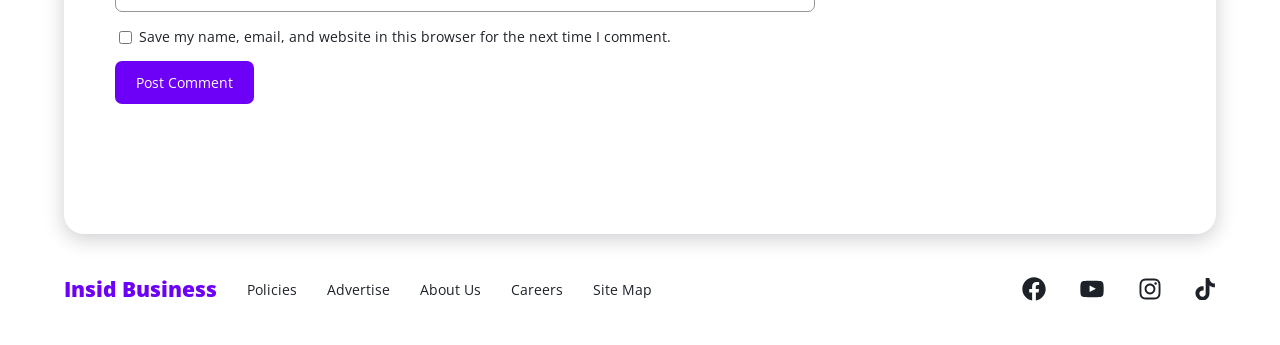Using the description "name="submit" value="Post Comment"", locate and provide the bounding box of the UI element.

[0.09, 0.176, 0.198, 0.302]